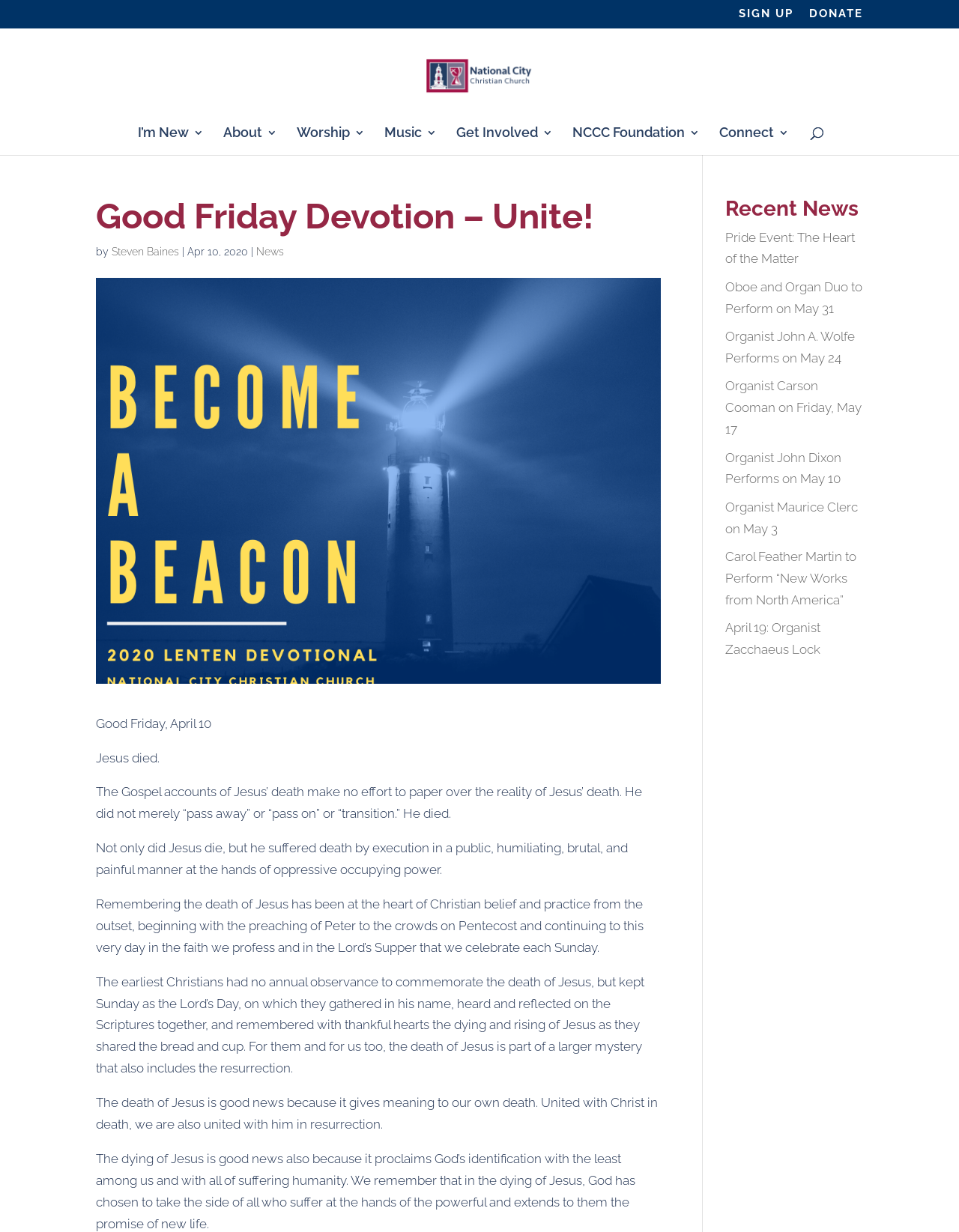Identify the bounding box coordinates of the clickable region to carry out the given instruction: "Check the 'Recent News' section".

[0.756, 0.161, 0.9, 0.184]